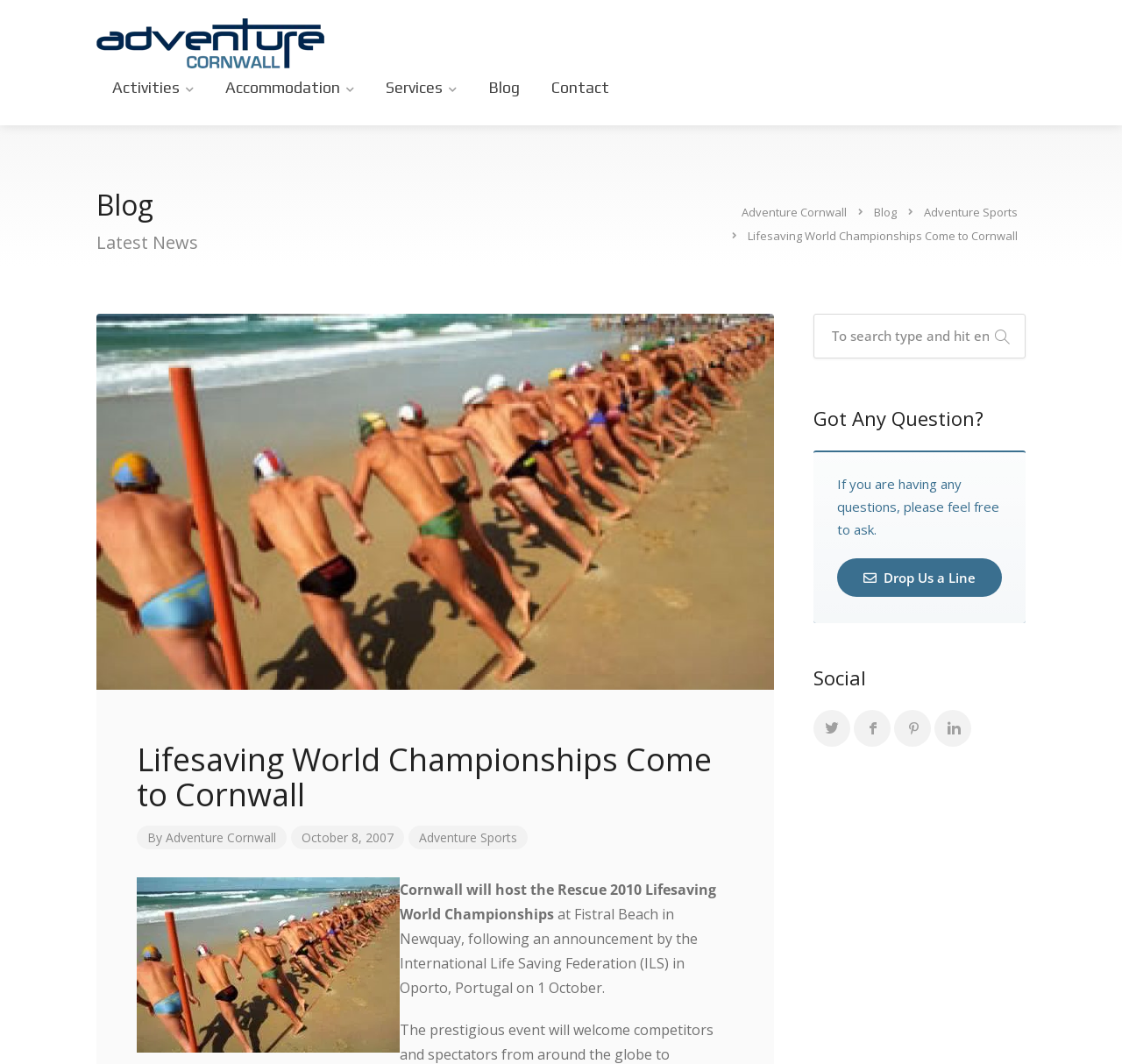What is the name of the organization that made the announcement about the Lifesaving World Championships?
Based on the visual information, provide a detailed and comprehensive answer.

The answer can be found in the paragraph of text that describes the event, which states '...following an announcement by the International Life Saving Federation (ILS) in Oporto, Portugal on 1 October.'.